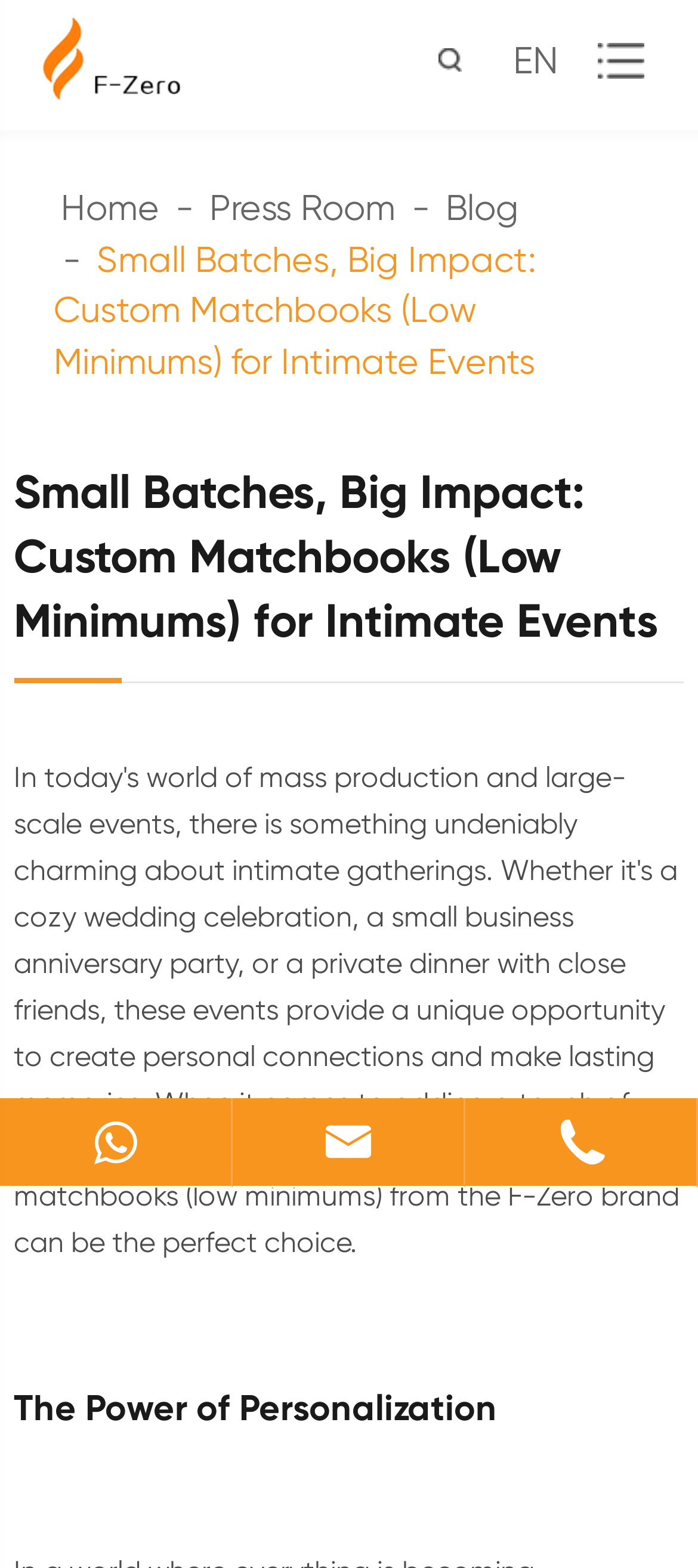Locate the bounding box coordinates of the area to click to fulfill this instruction: "Browse by topic". The bounding box should be presented as four float numbers between 0 and 1, in the order [left, top, right, bottom].

None